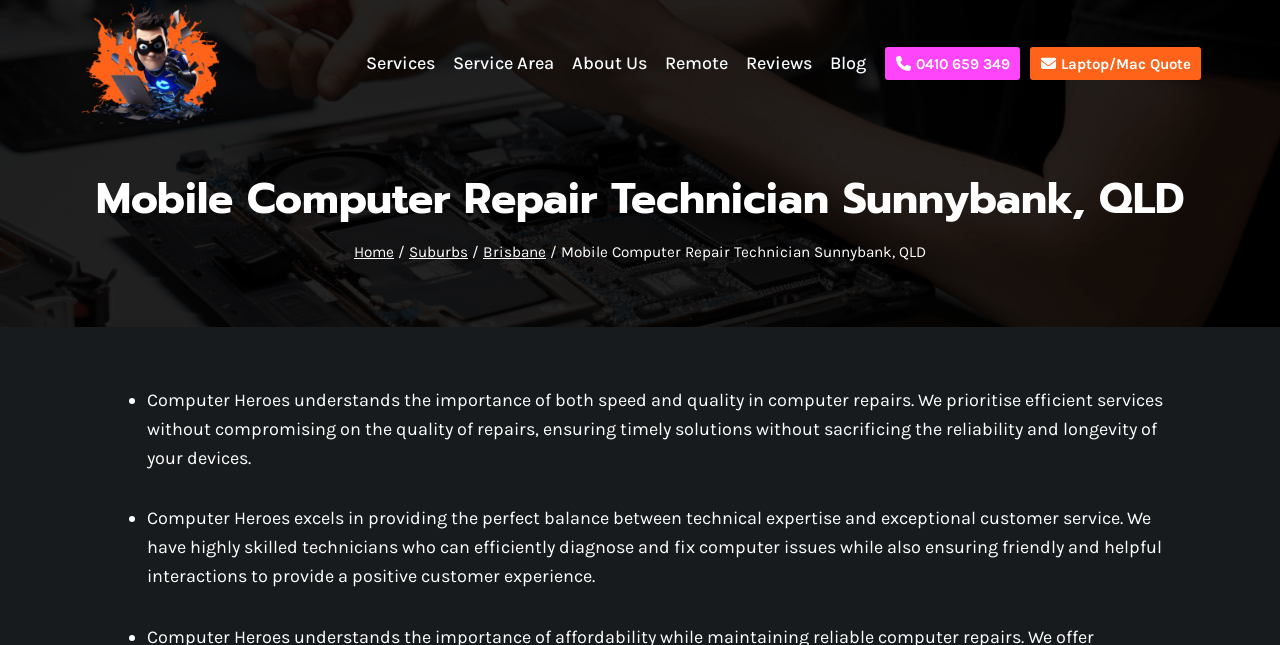Please find the bounding box coordinates for the clickable element needed to perform this instruction: "Click the 'Home' link".

[0.277, 0.377, 0.308, 0.405]